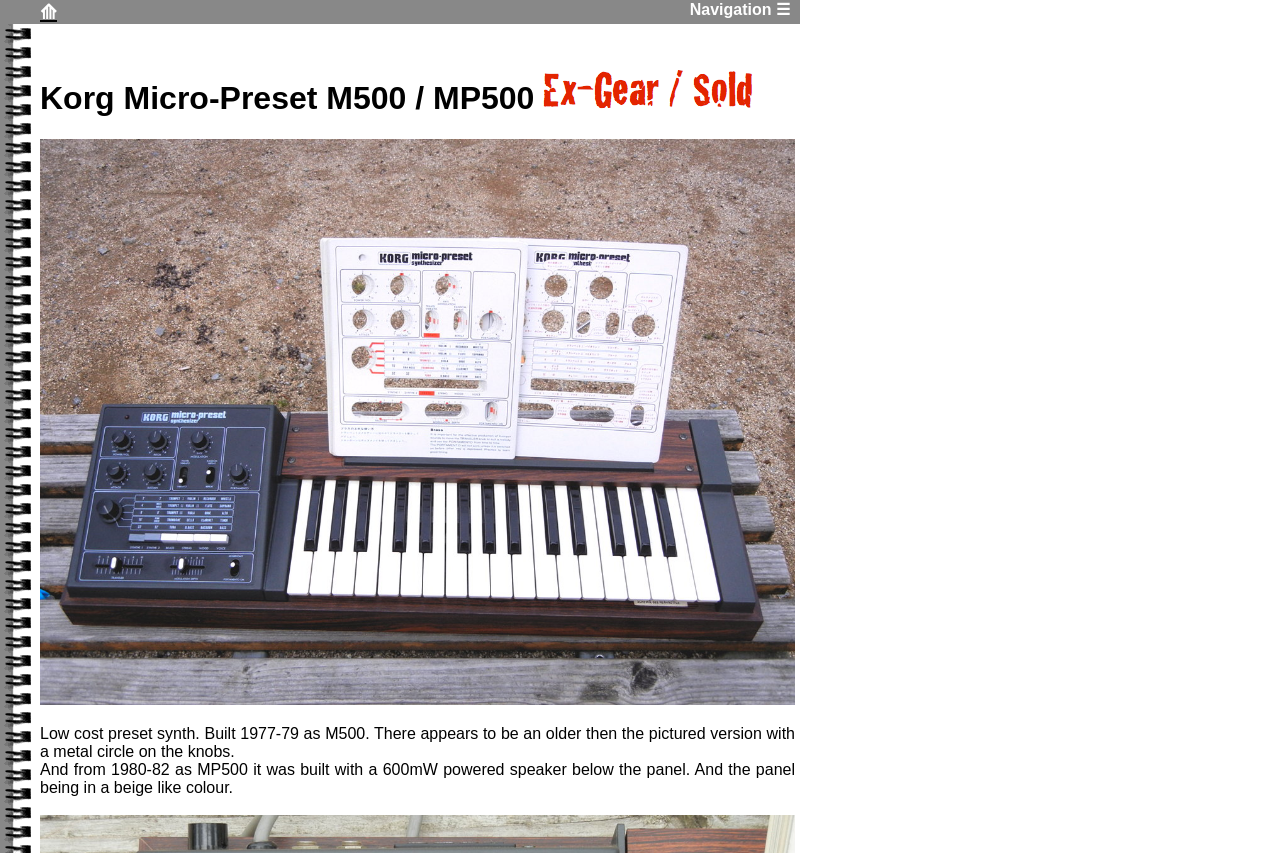Given the element description, predict the bounding box coordinates in the format (top-left x, top-left y, bottom-right x, bottom-right y). Make sure all values are between 0 and 1. Here is the element description: ⟰

[0.031, 0.0, 0.625, 0.028]